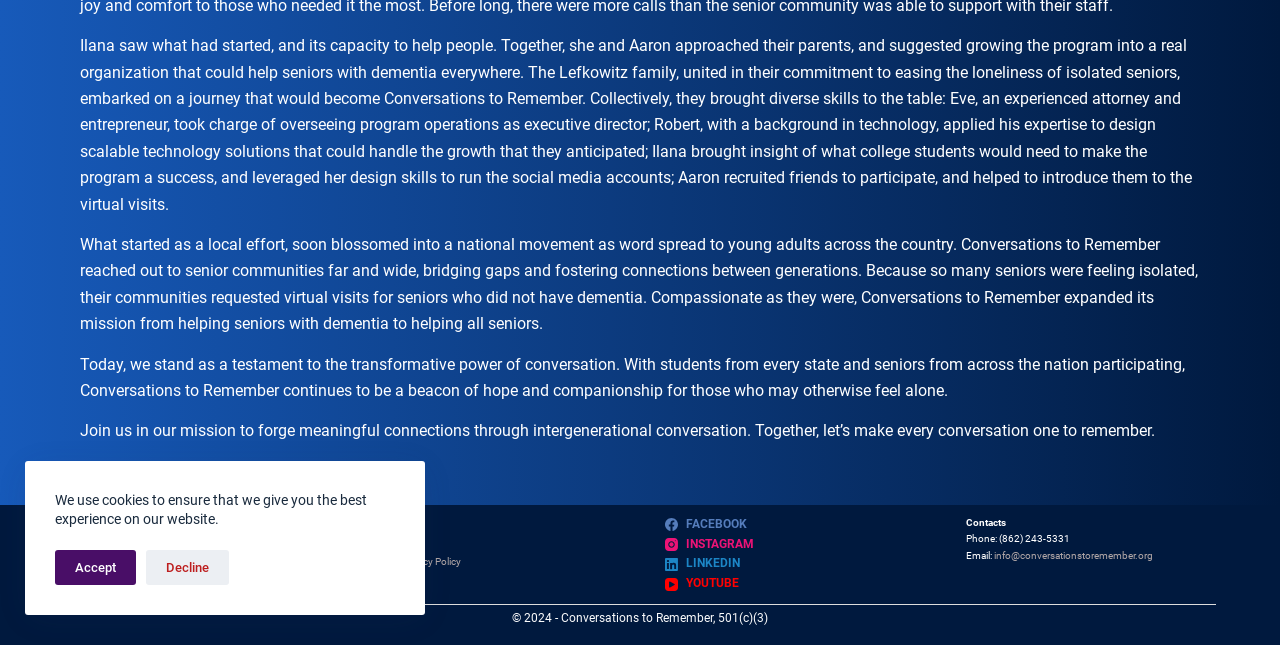Given the element description: "Facebook", predict the bounding box coordinates of the UI element it refers to, using four float numbers between 0 and 1, i.e., [left, top, right, bottom].

[0.52, 0.798, 0.715, 0.829]